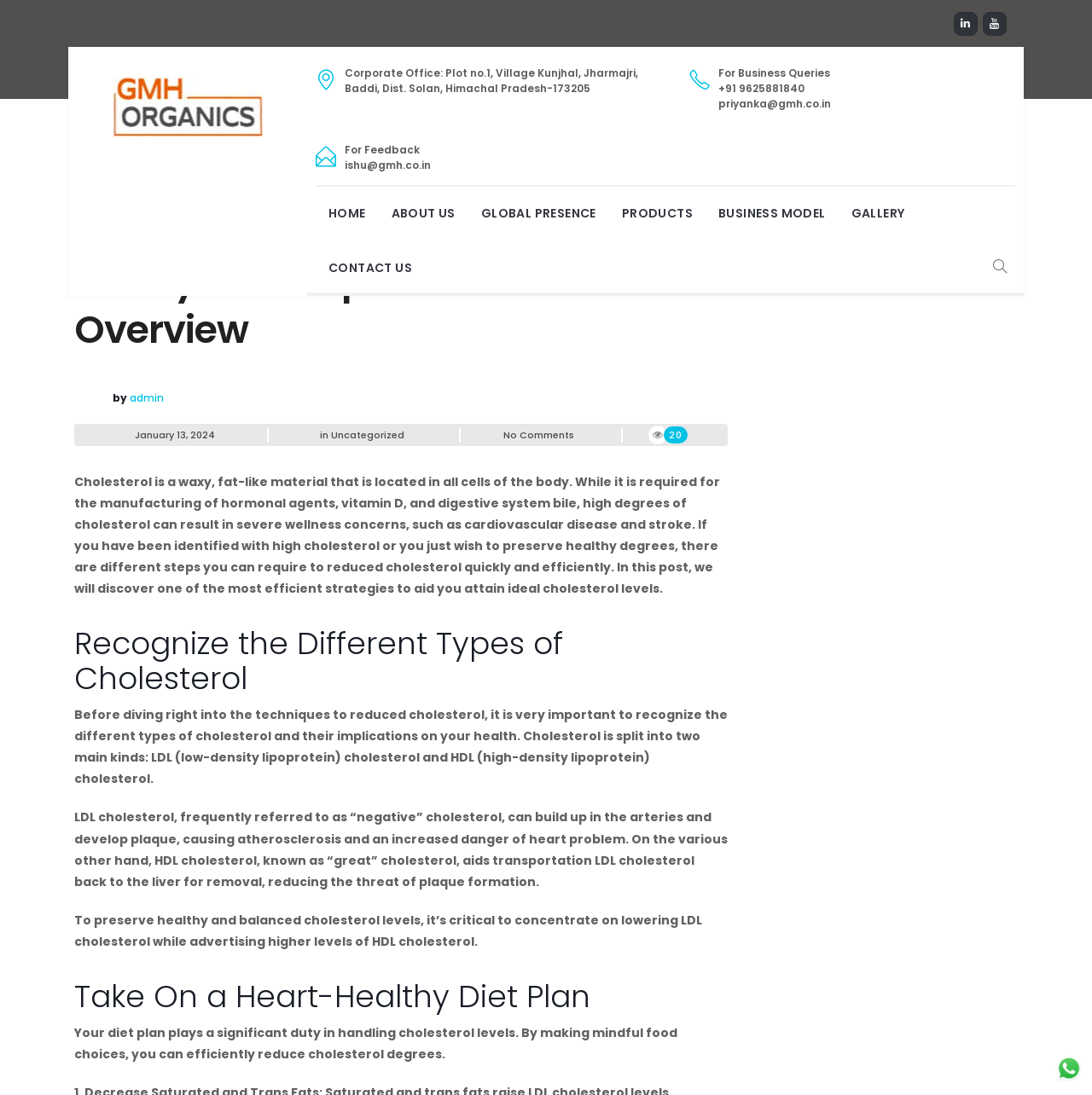Using the description "alt="WhatsApp chat"", locate and provide the bounding box of the UI element.

[0.966, 0.967, 0.992, 0.983]